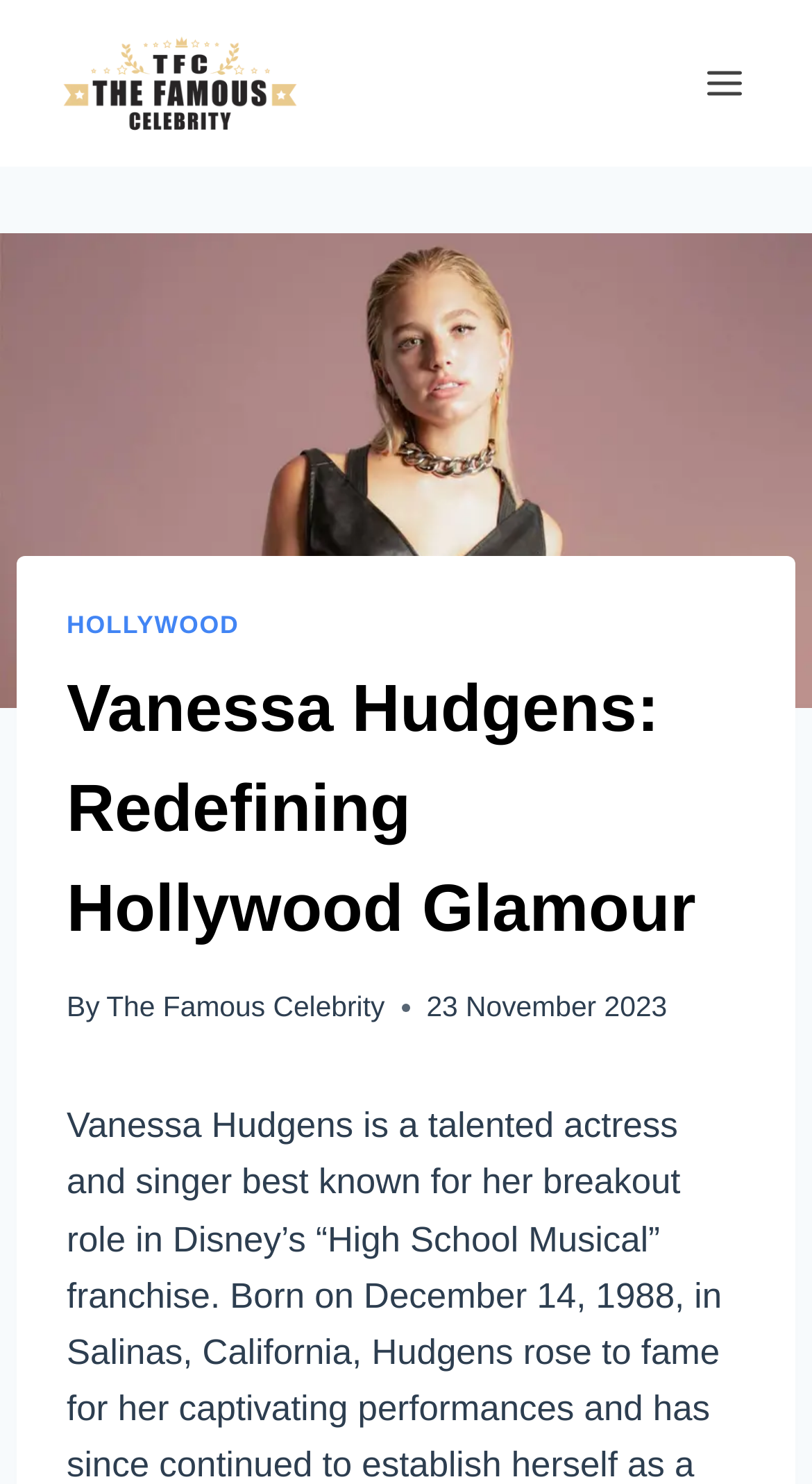Identify the bounding box for the UI element that is described as follows: "Blog".

None